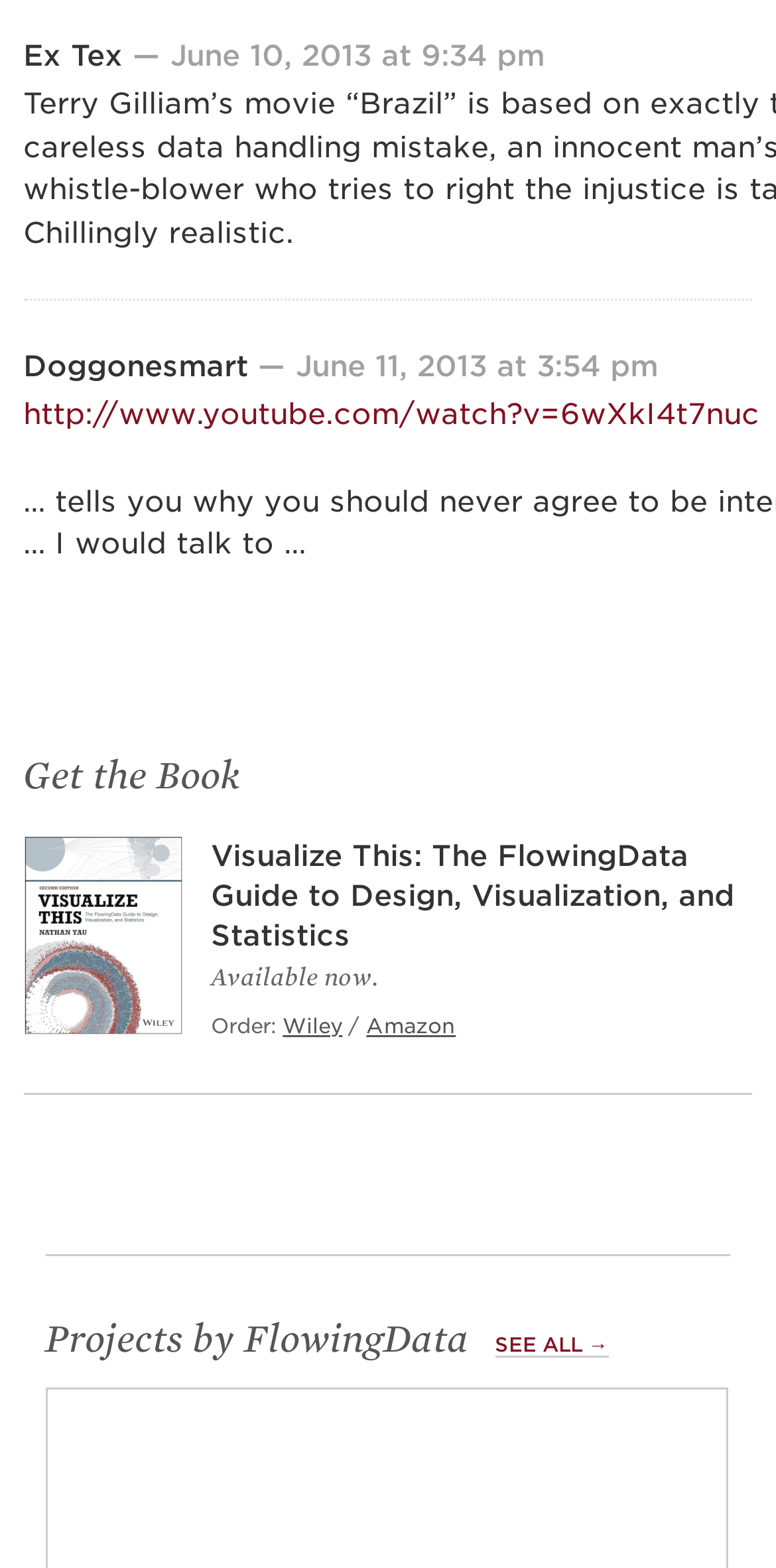Please provide the bounding box coordinates in the format (top-left x, top-left y, bottom-right x, bottom-right y). Remember, all values are floating point numbers between 0 and 1. What is the bounding box coordinate of the region described as: See All →

[0.638, 0.851, 0.784, 0.866]